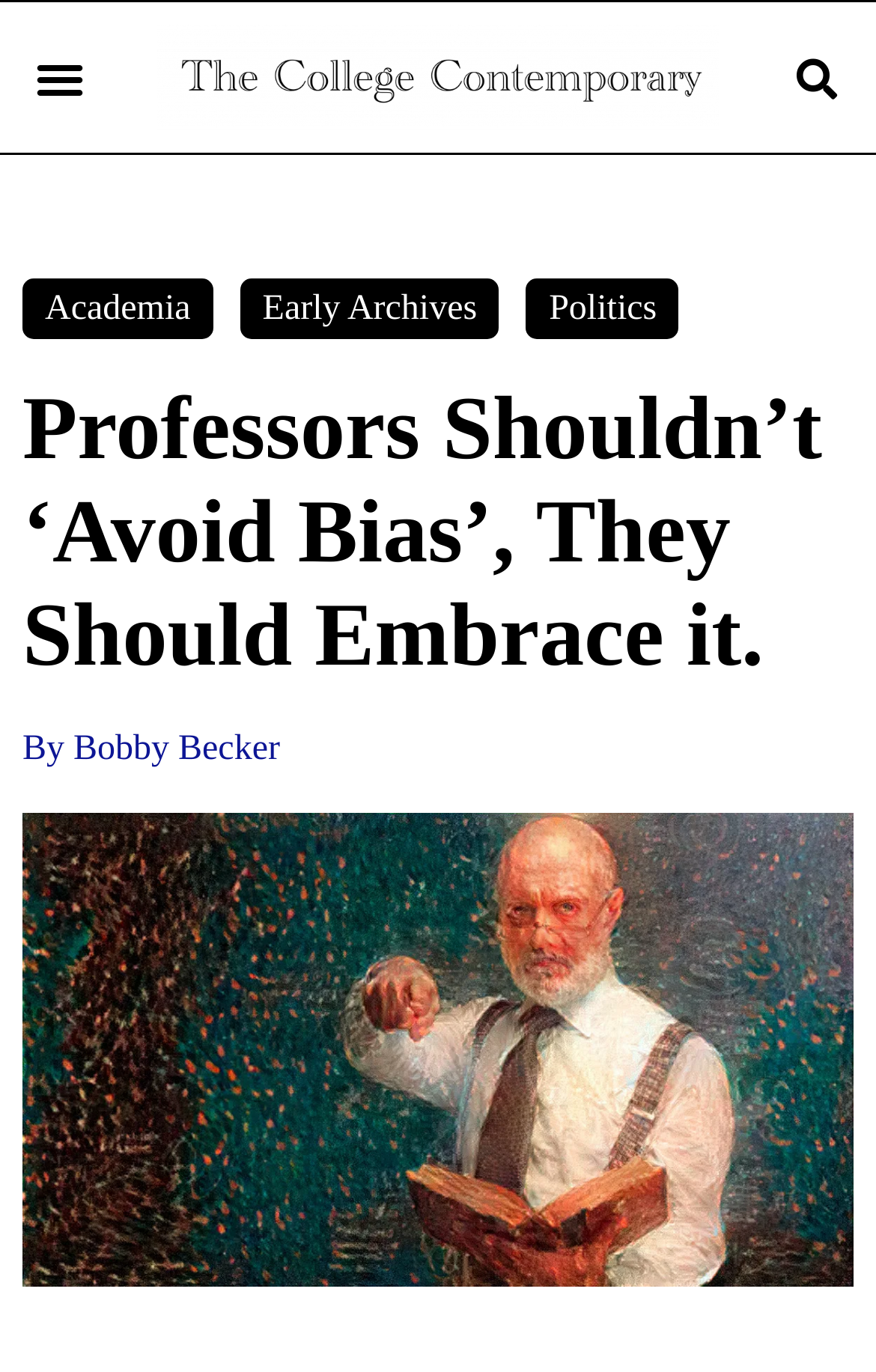What is the purpose of the button on the top right corner?
Using the image as a reference, give a one-word or short phrase answer.

Search